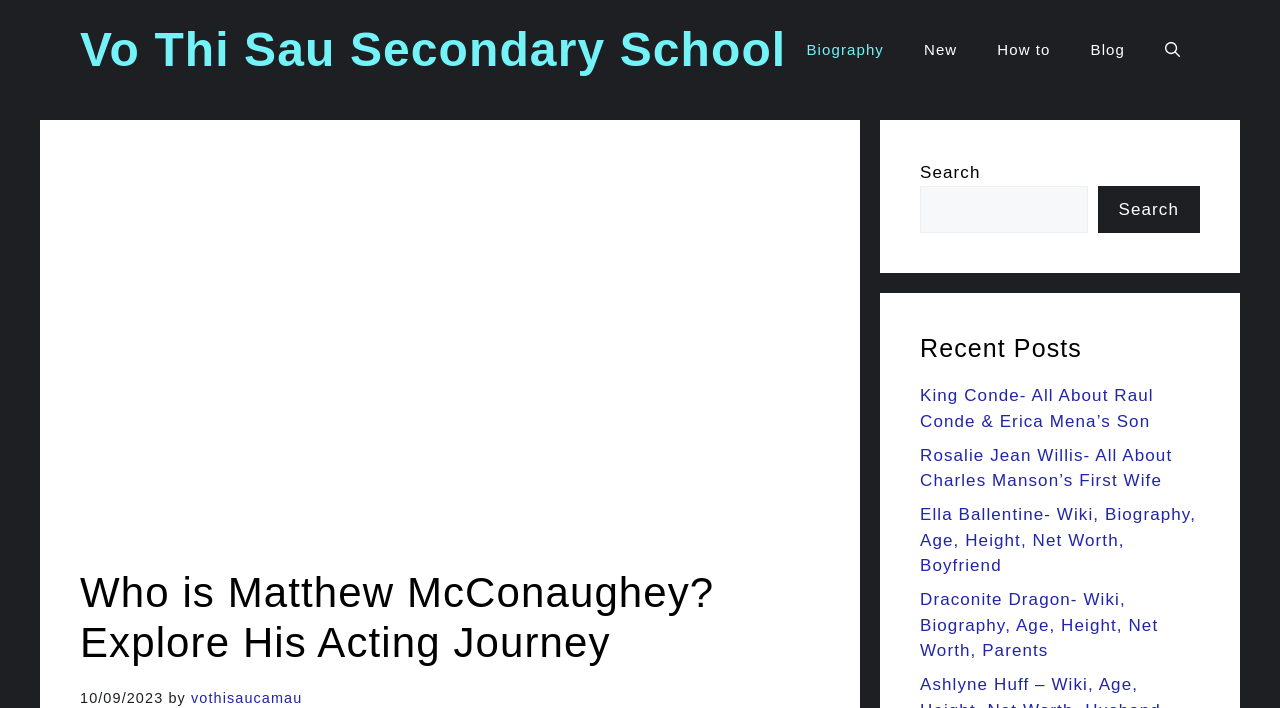What is the date of the article about Matthew McConaughey?
From the screenshot, provide a brief answer in one word or phrase.

10/09/2023